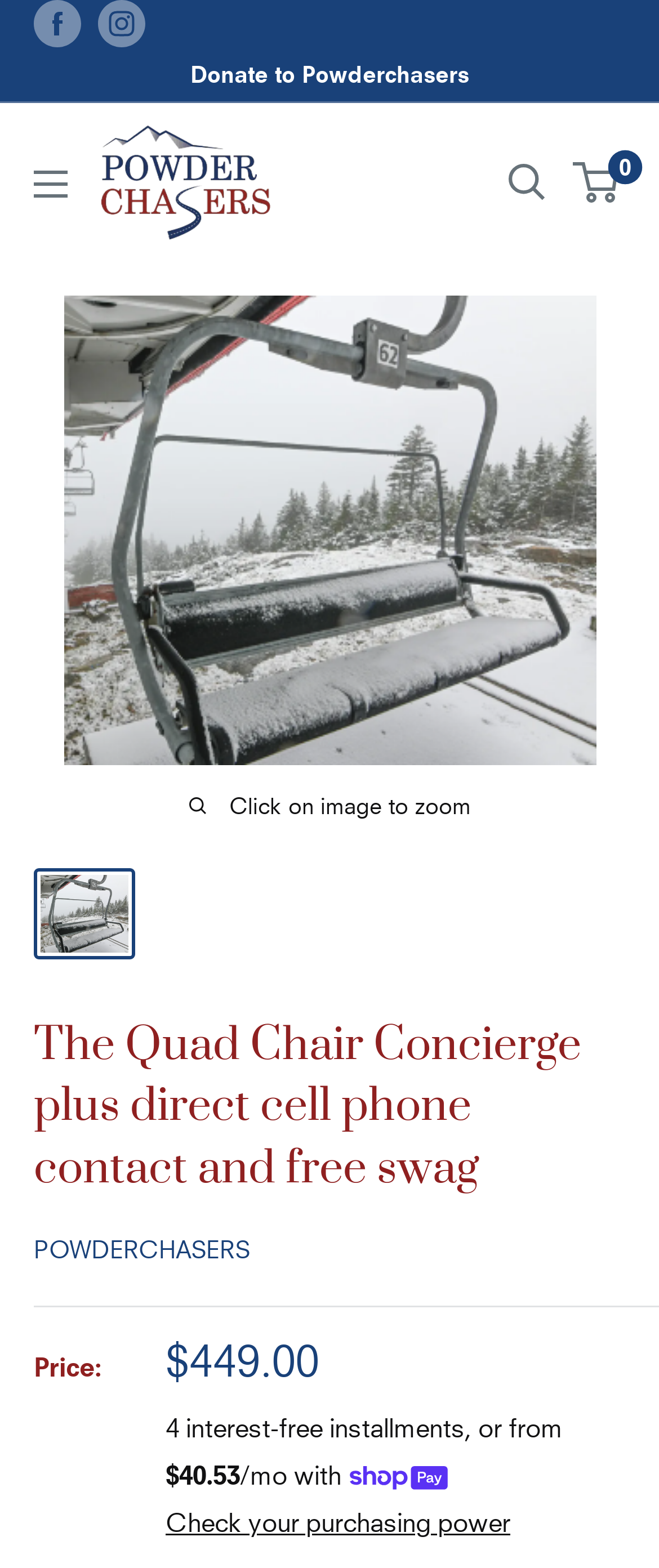Identify the bounding box for the given UI element using the description provided. Coordinates should be in the format (top-left x, top-left y, bottom-right x, bottom-right y) and must be between 0 and 1. Here is the description: Check your purchasing power

[0.251, 0.917, 0.774, 0.947]